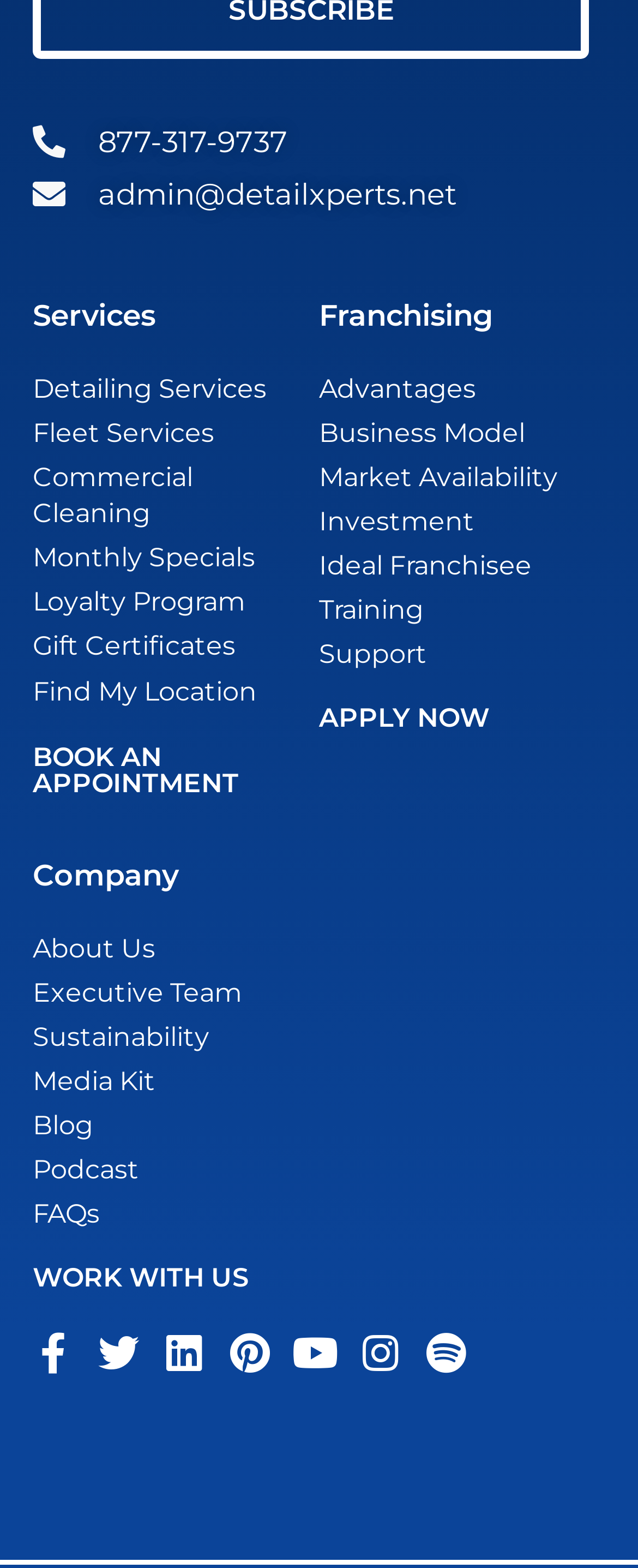Locate the bounding box coordinates of the element that needs to be clicked to carry out the instruction: "Learn about detailing services". The coordinates should be given as four float numbers ranging from 0 to 1, i.e., [left, top, right, bottom].

[0.051, 0.237, 0.474, 0.26]